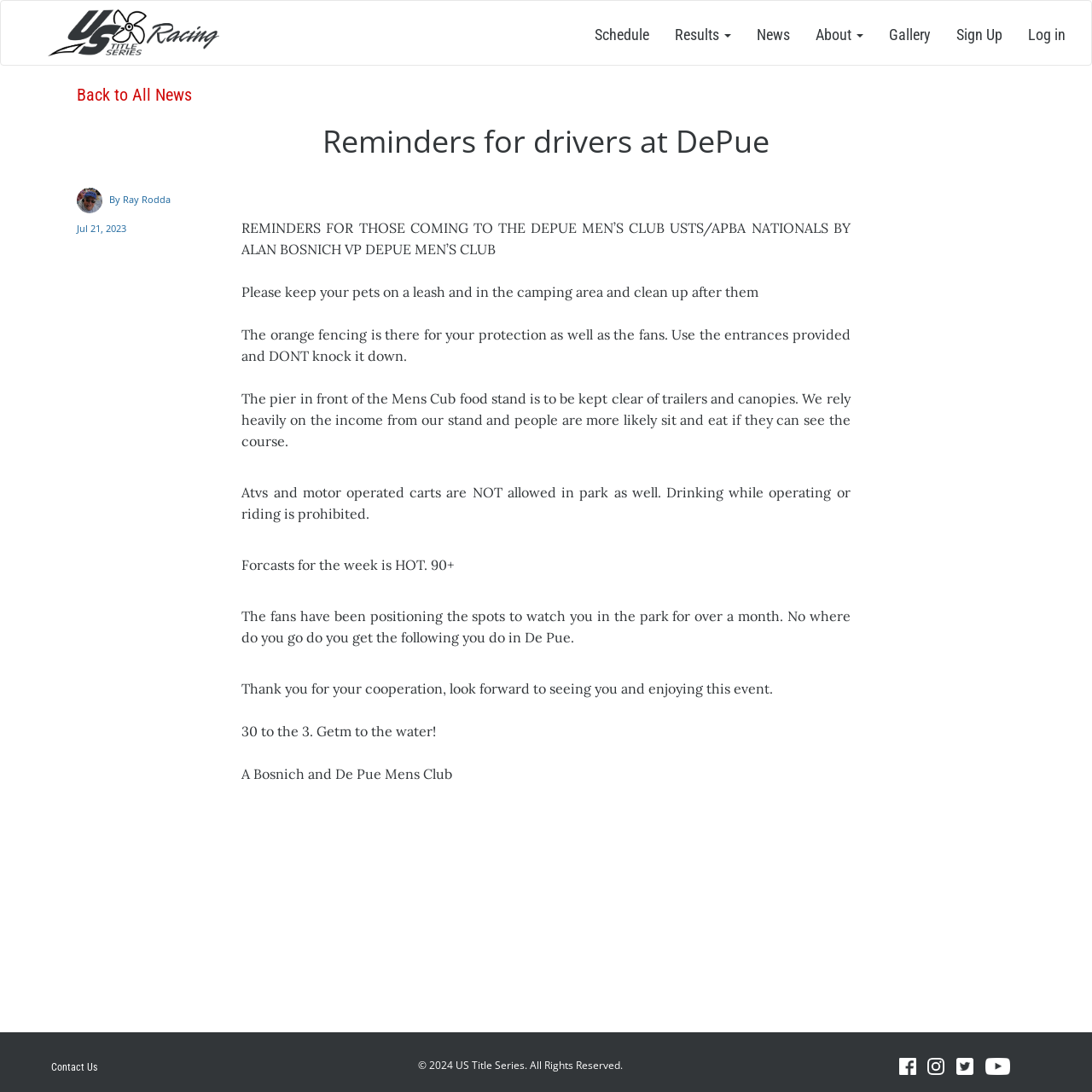Find the bounding box coordinates of the element's region that should be clicked in order to follow the given instruction: "Click the Results button". The coordinates should consist of four float numbers between 0 and 1, i.e., [left, top, right, bottom].

[0.606, 0.001, 0.681, 0.052]